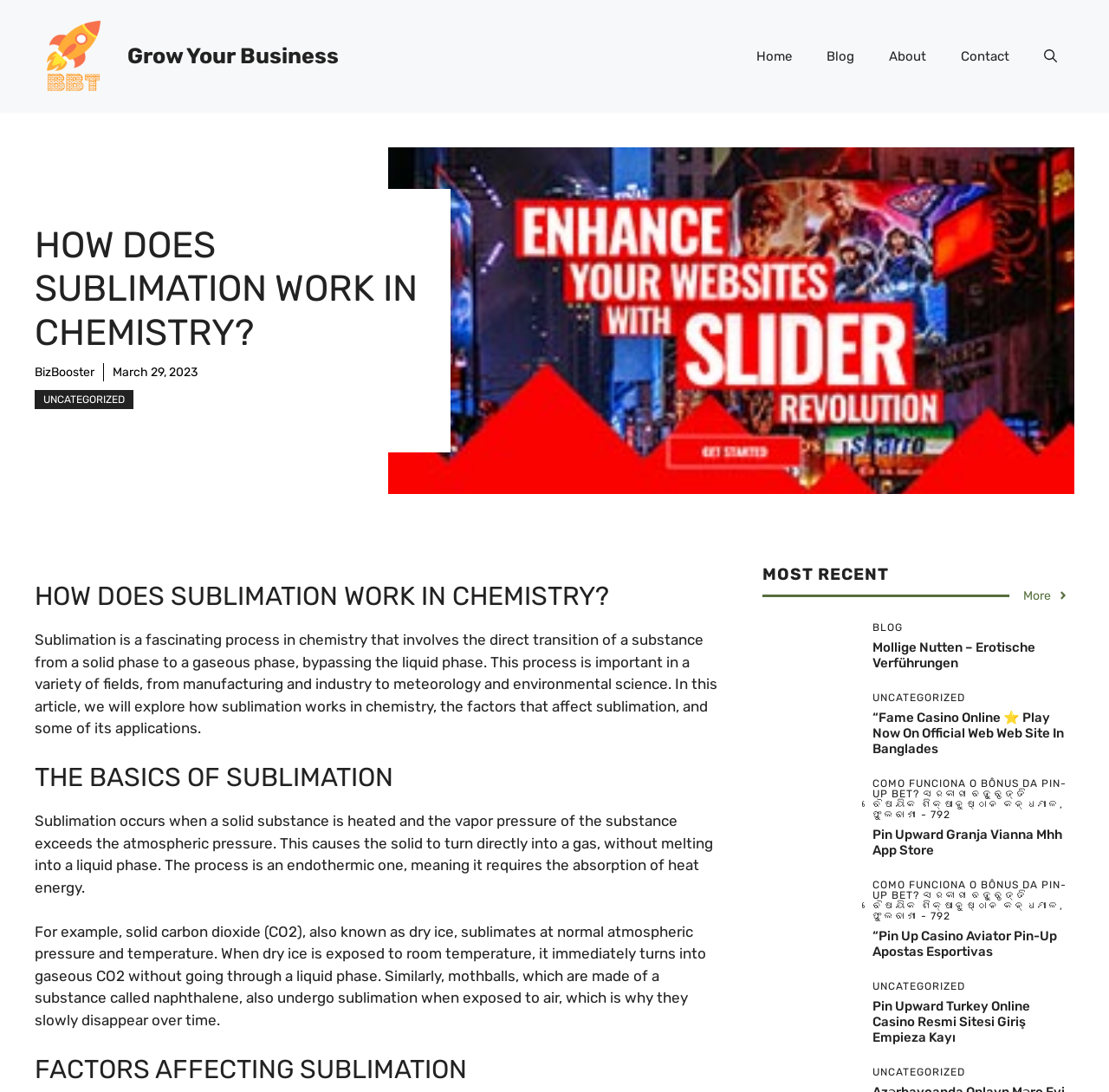What is the purpose of the article?
Deliver a detailed and extensive answer to the question.

The article aims to explore how sublimation works in chemistry, the factors that affect sublimation, and some of its applications, providing a comprehensive explanation of the process.